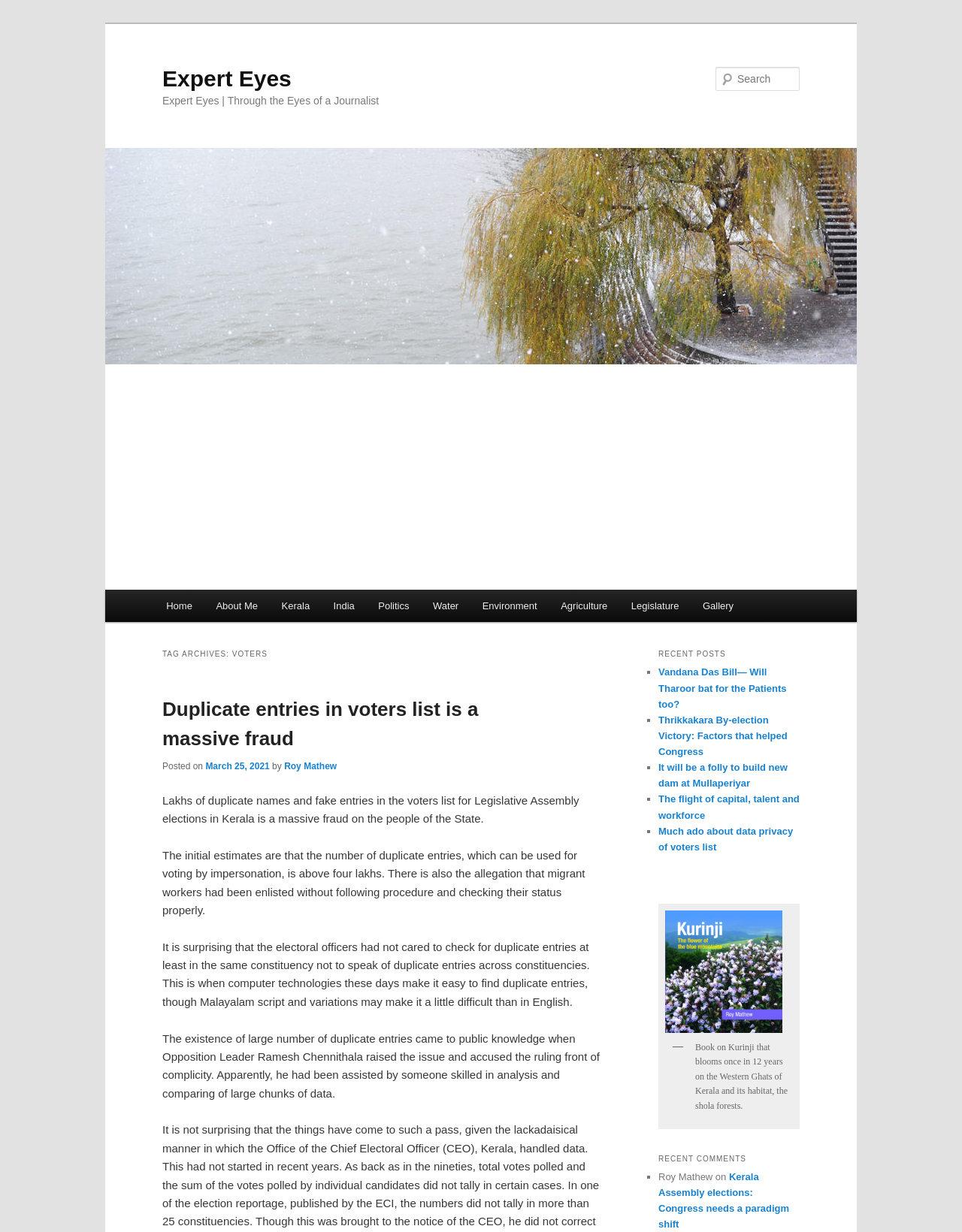Identify the bounding box coordinates of the area you need to click to perform the following instruction: "Read the article about duplicate entries in voters list".

[0.169, 0.555, 0.625, 0.617]